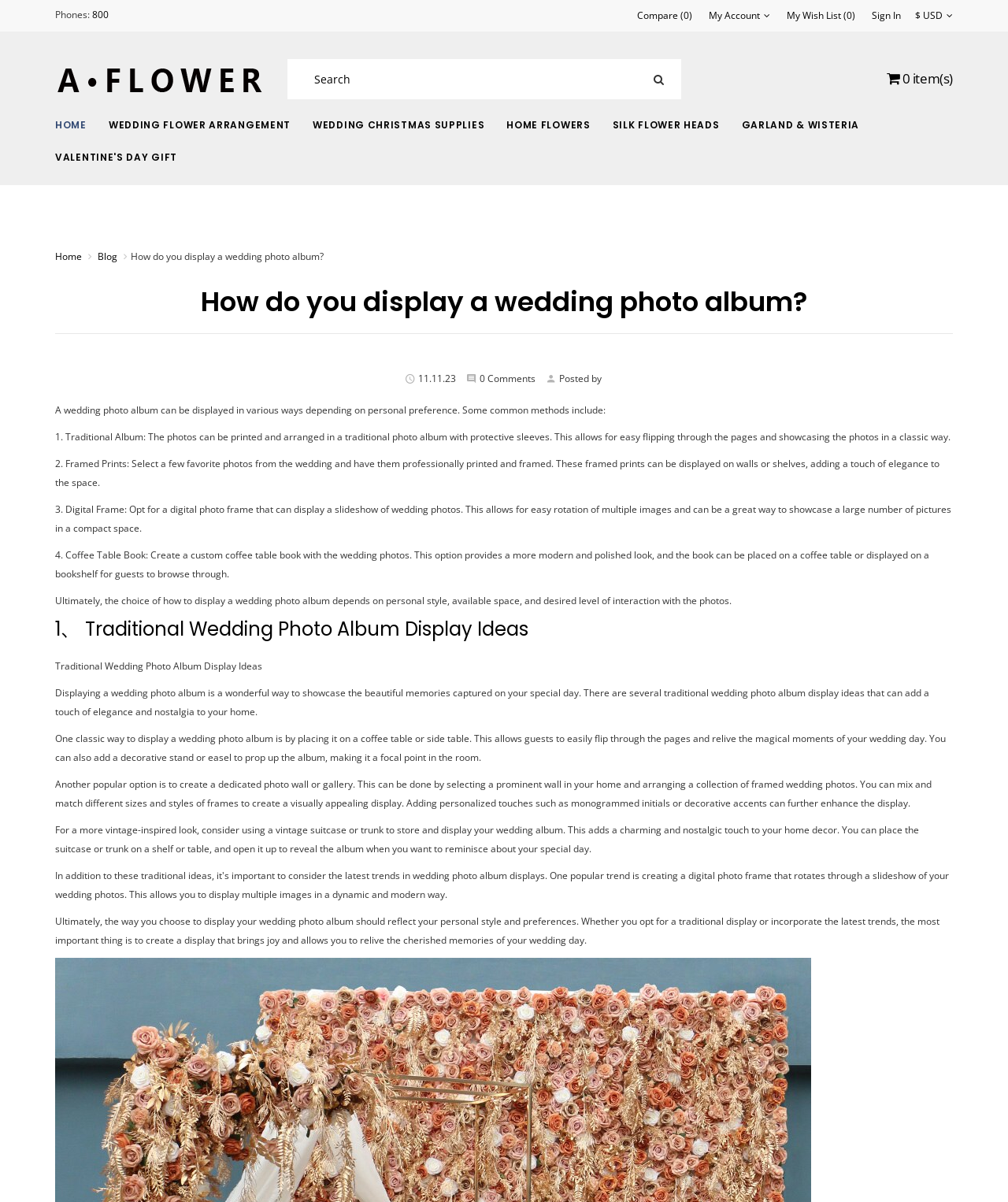Determine the bounding box coordinates for the element that should be clicked to follow this instruction: "Read the blog". The coordinates should be given as four float numbers between 0 and 1, in the format [left, top, right, bottom].

[0.097, 0.205, 0.116, 0.221]